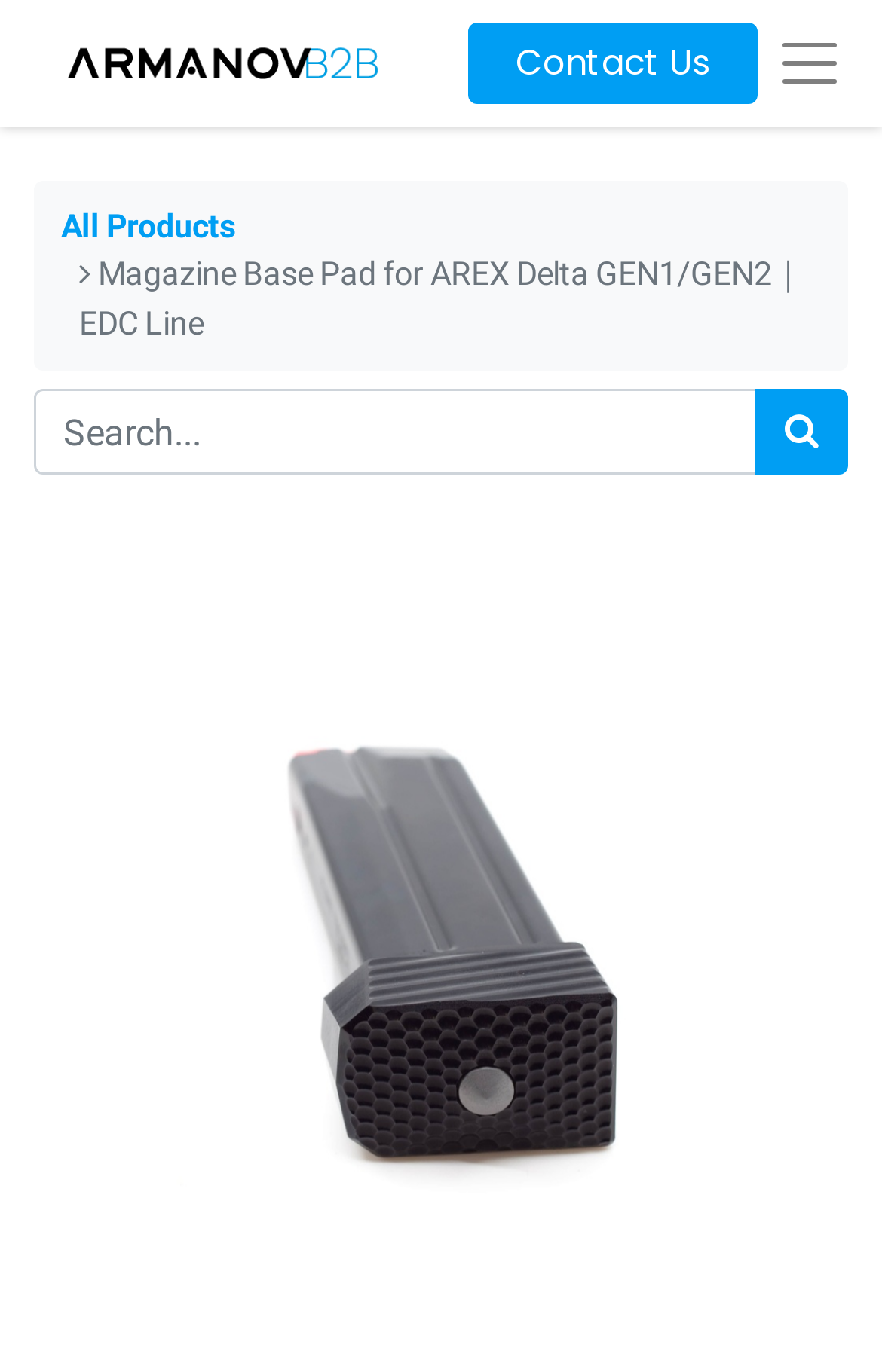Identify the bounding box for the UI element described as: "+49 (30) 467086-20". Ensure the coordinates are four float numbers between 0 and 1, formatted as [left, top, right, bottom].

None